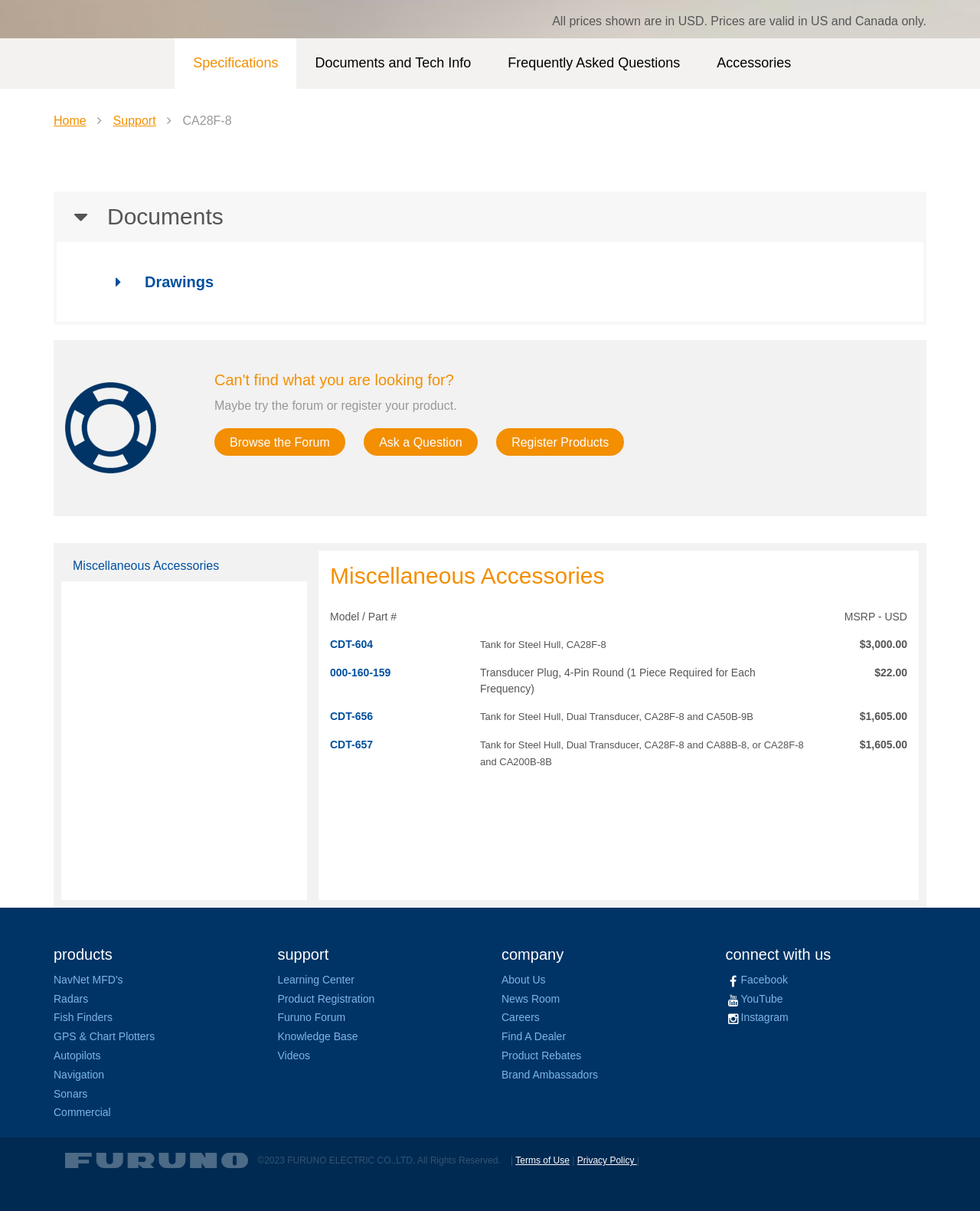Based on the element description: "Product Rebates", identify the UI element and provide its bounding box coordinates. Use four float numbers between 0 and 1, [left, top, right, bottom].

[0.512, 0.867, 0.593, 0.877]